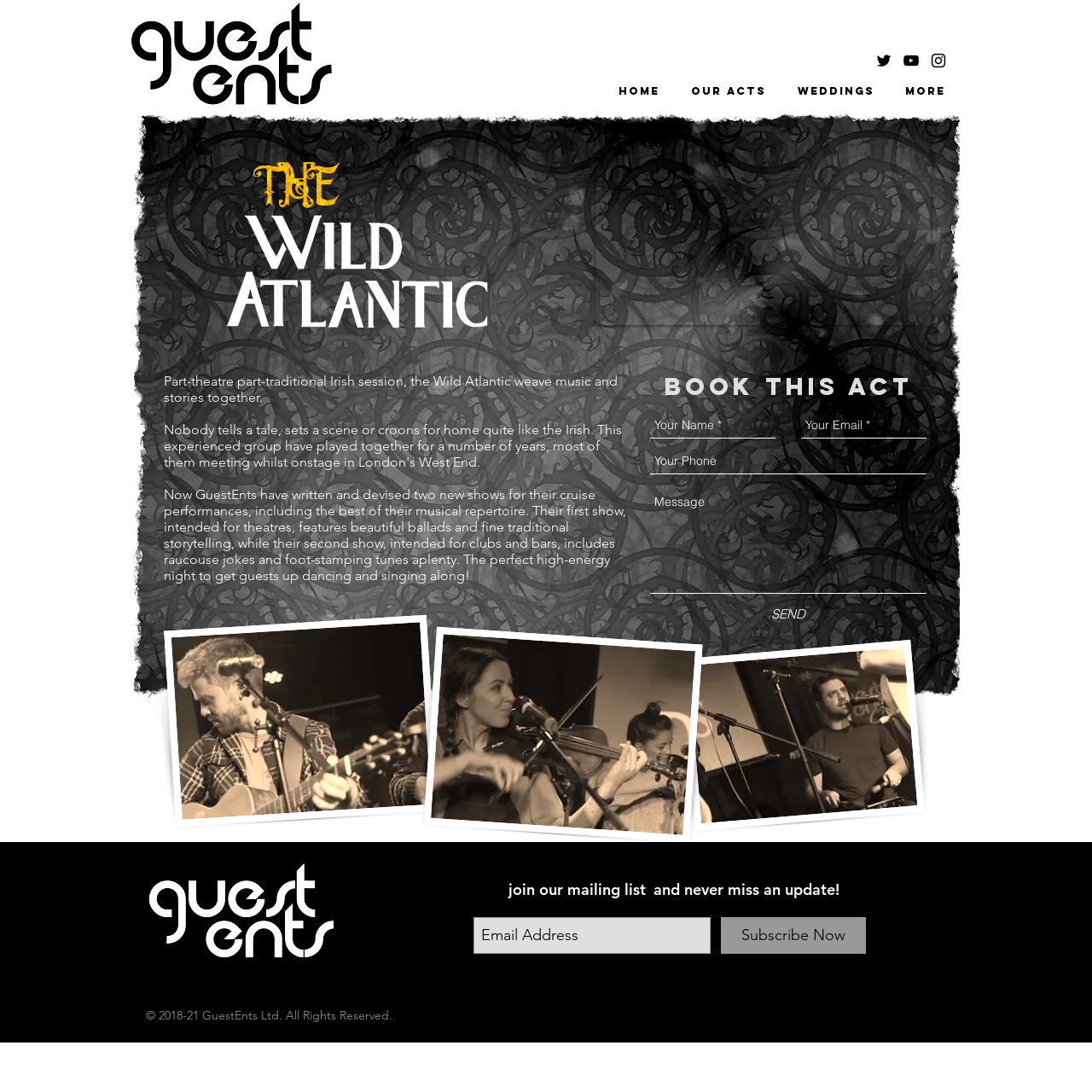What is the name of the act described on this webpage?
Based on the image, answer the question with as much detail as possible.

Based on the webpage content, specifically the heading 'book this act' and the StaticText 'Part-theatre part-traditional Irish session, the Wild Atlantic weave music and stories together.', it can be inferred that the act being described is called 'The Wild Atlantic'.